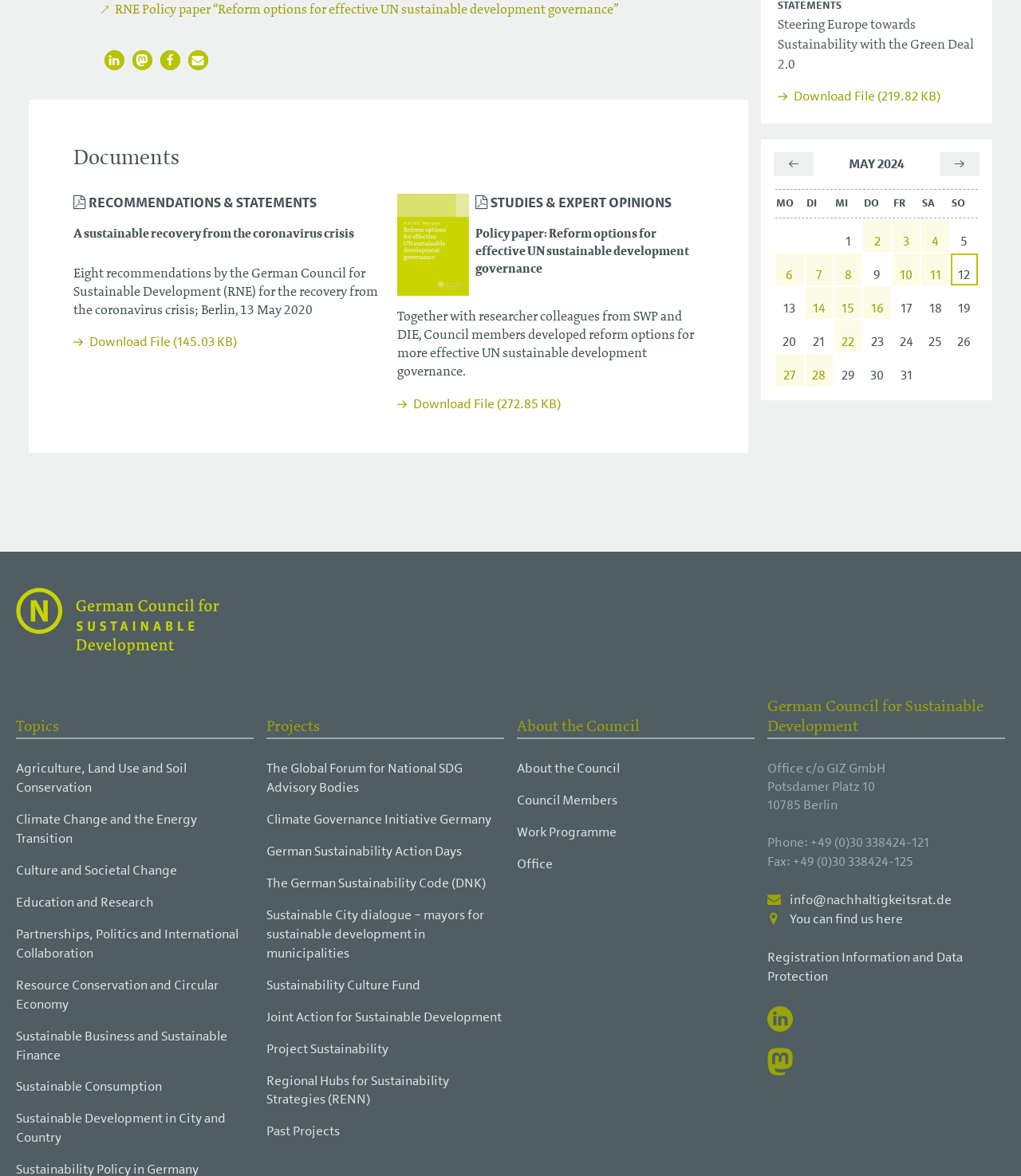Provide the bounding box coordinates for the area that should be clicked to complete the instruction: "Download the file 'A sustainable recovery from the coronavirus crisis'".

[0.087, 0.284, 0.232, 0.299]